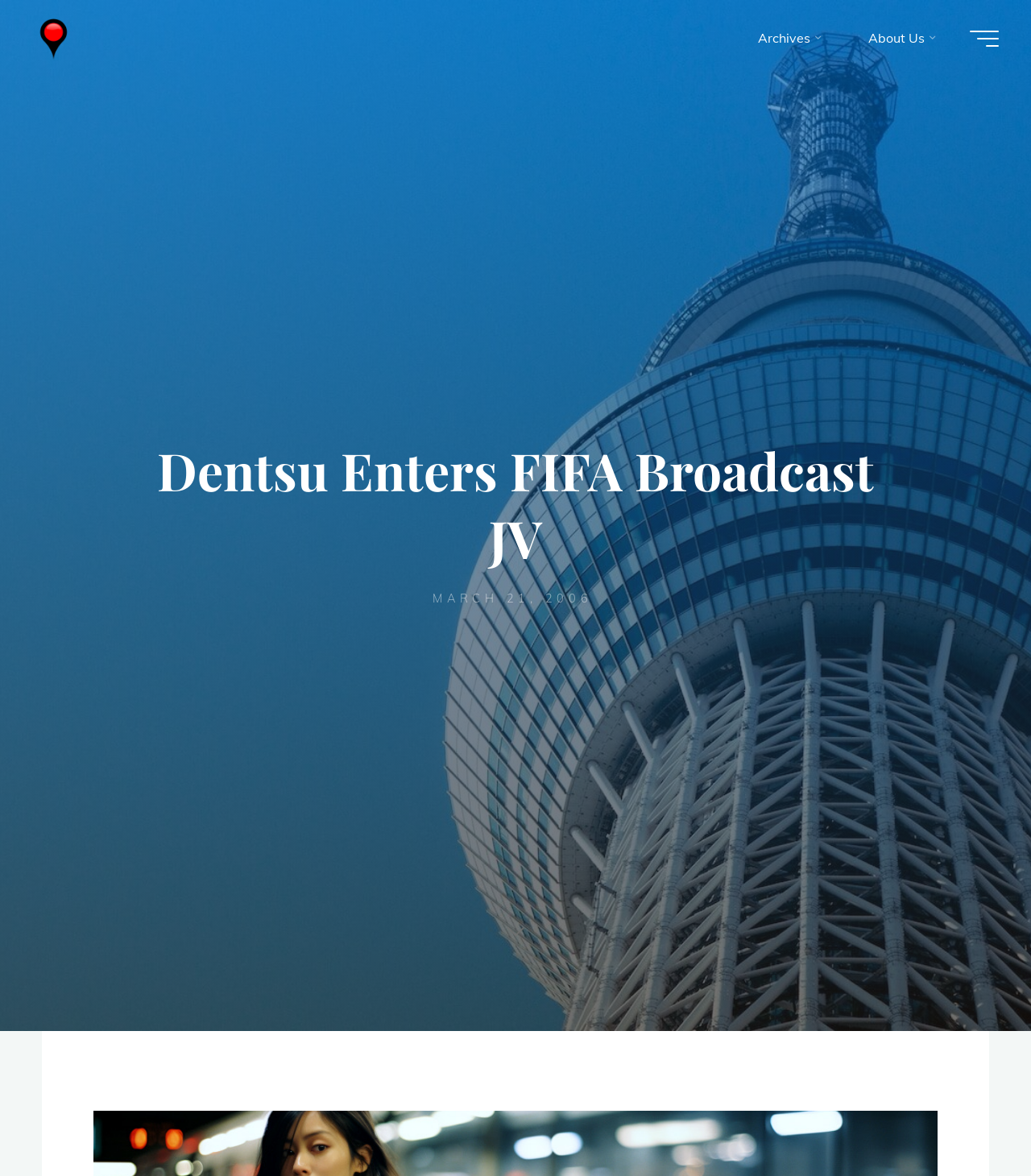What is the main topic of the article?
Please give a detailed and elaborate explanation in response to the question.

The main topic of the article can be determined by reading the title of the article, which is 'Dentsu Enters FIFA Broadcast JV'. This title suggests that the article is about a joint venture related to FIFA broadcasting.